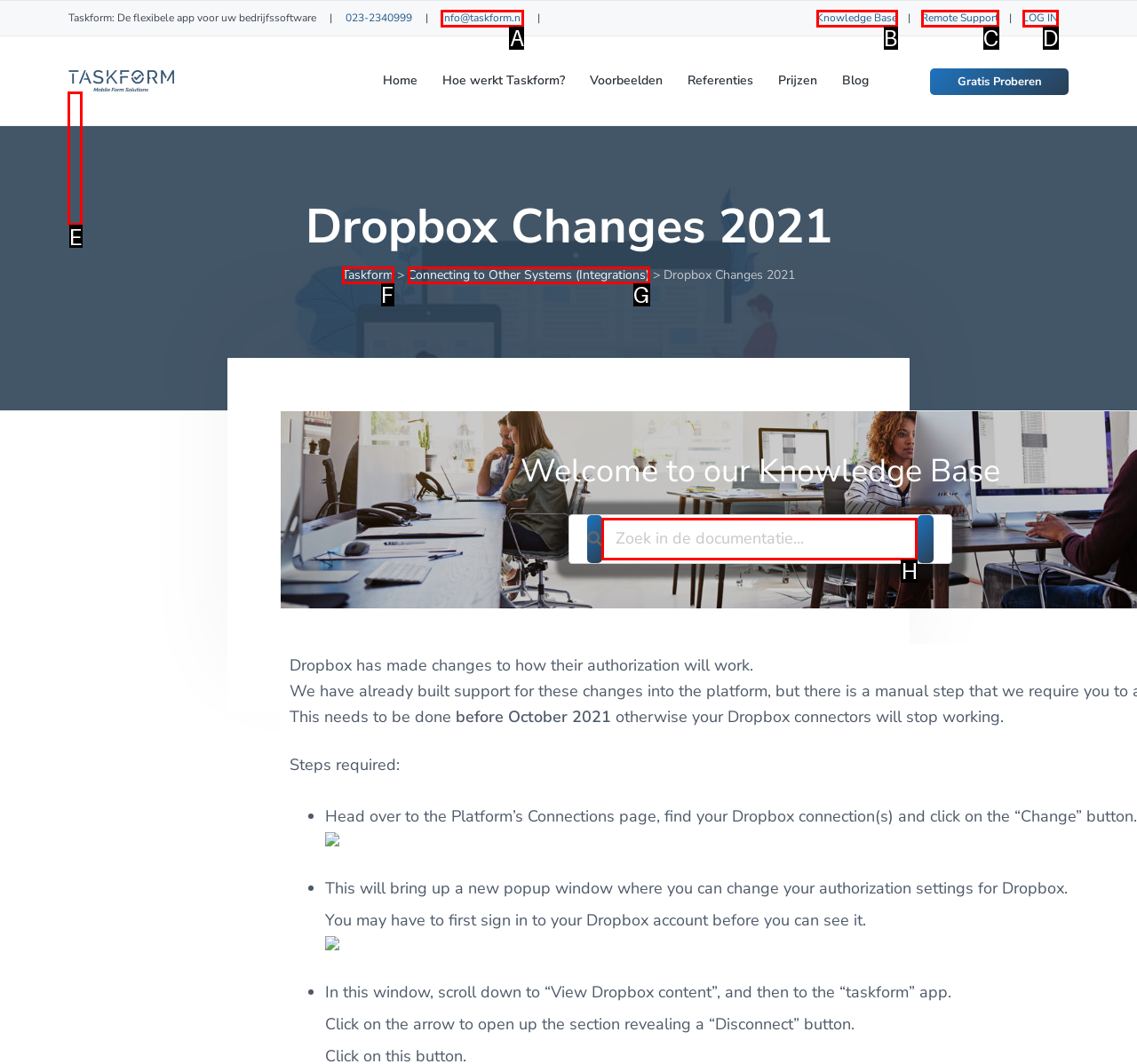Choose the HTML element to click for this instruction: Visit the Taskform homepage Answer with the letter of the correct choice from the given options.

E